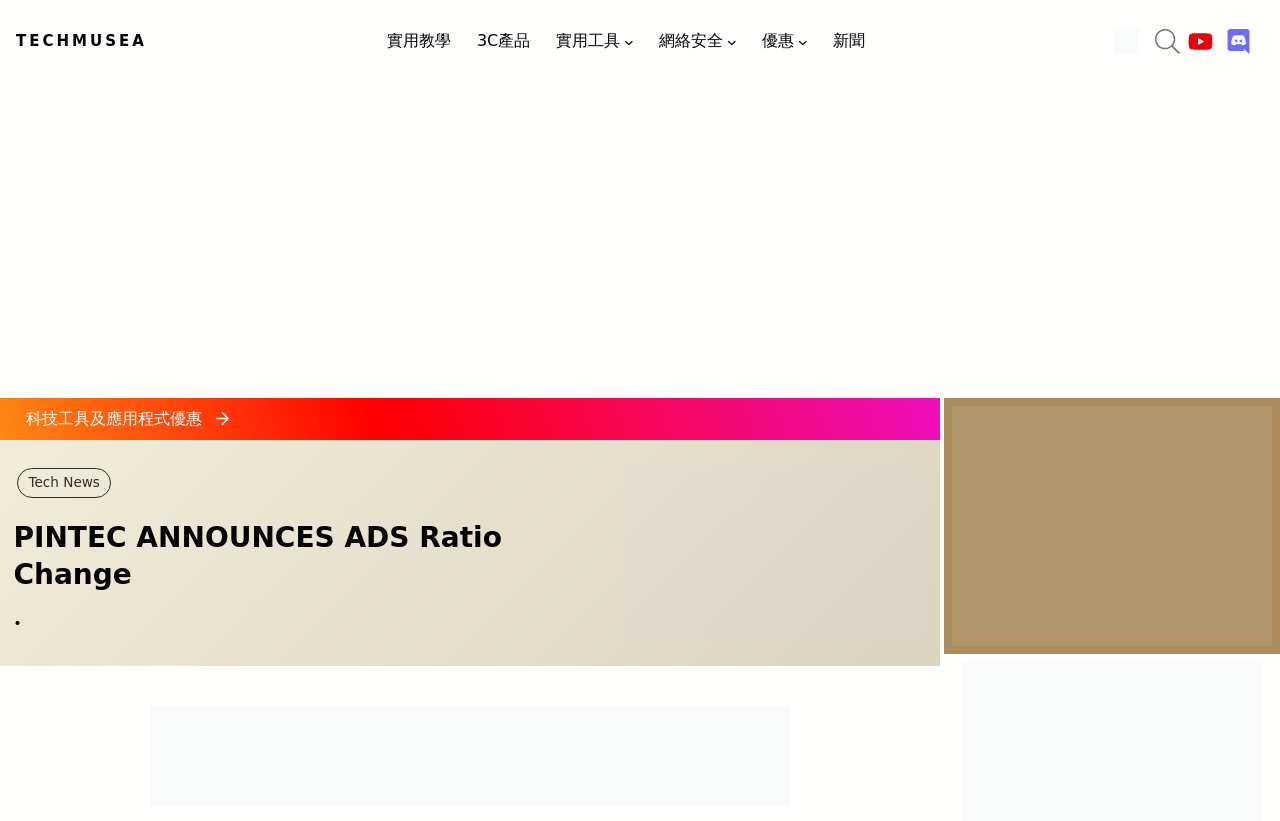Use a single word or phrase to answer the question:
What is the purpose of the button next to '實用工具'?

To open a submenu